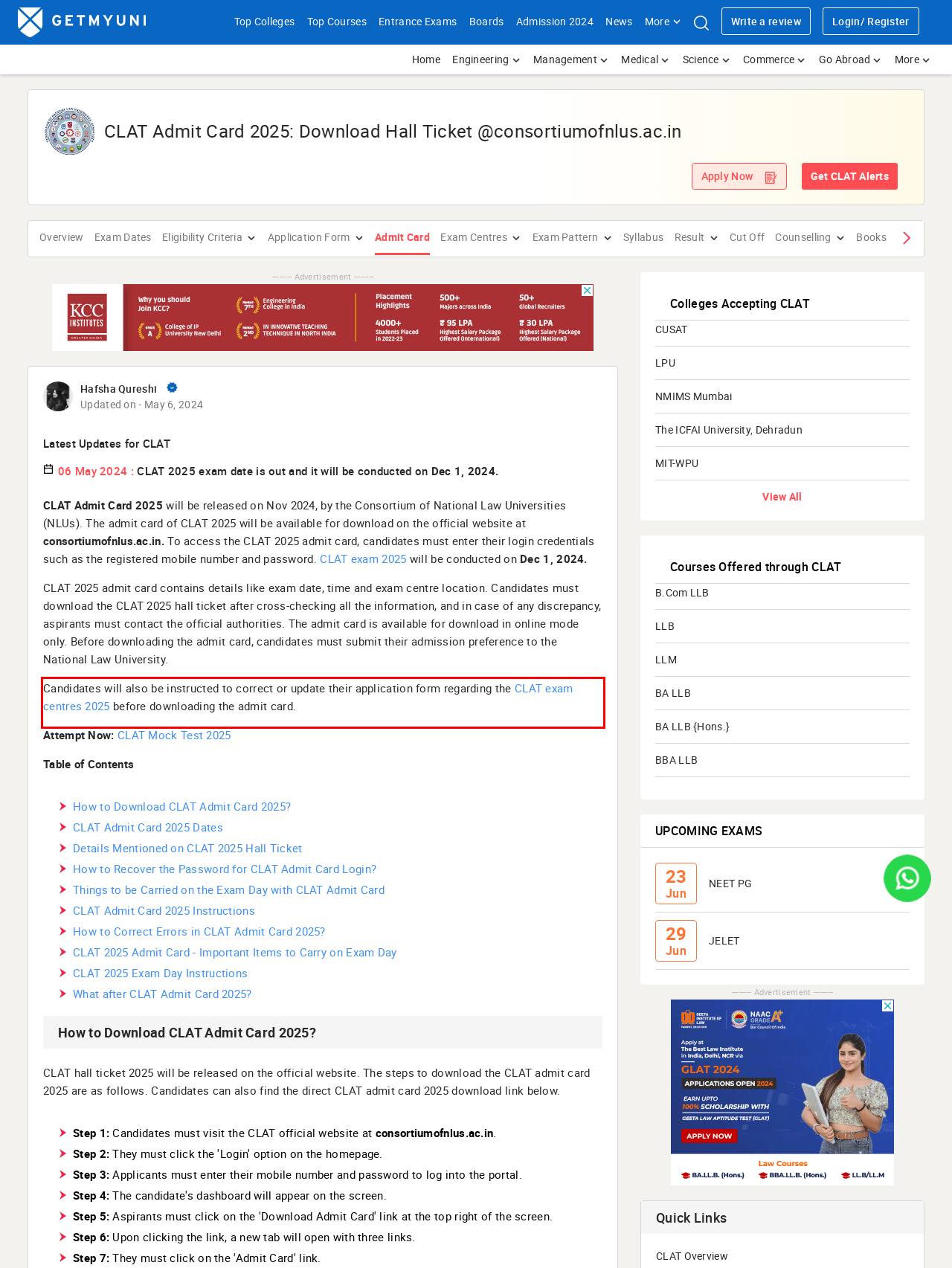Please examine the webpage screenshot and extract the text within the red bounding box using OCR.

Candidates will also be instructed to correct or update their application form regarding the CLAT exam centres 2025 before downloading the admit card.